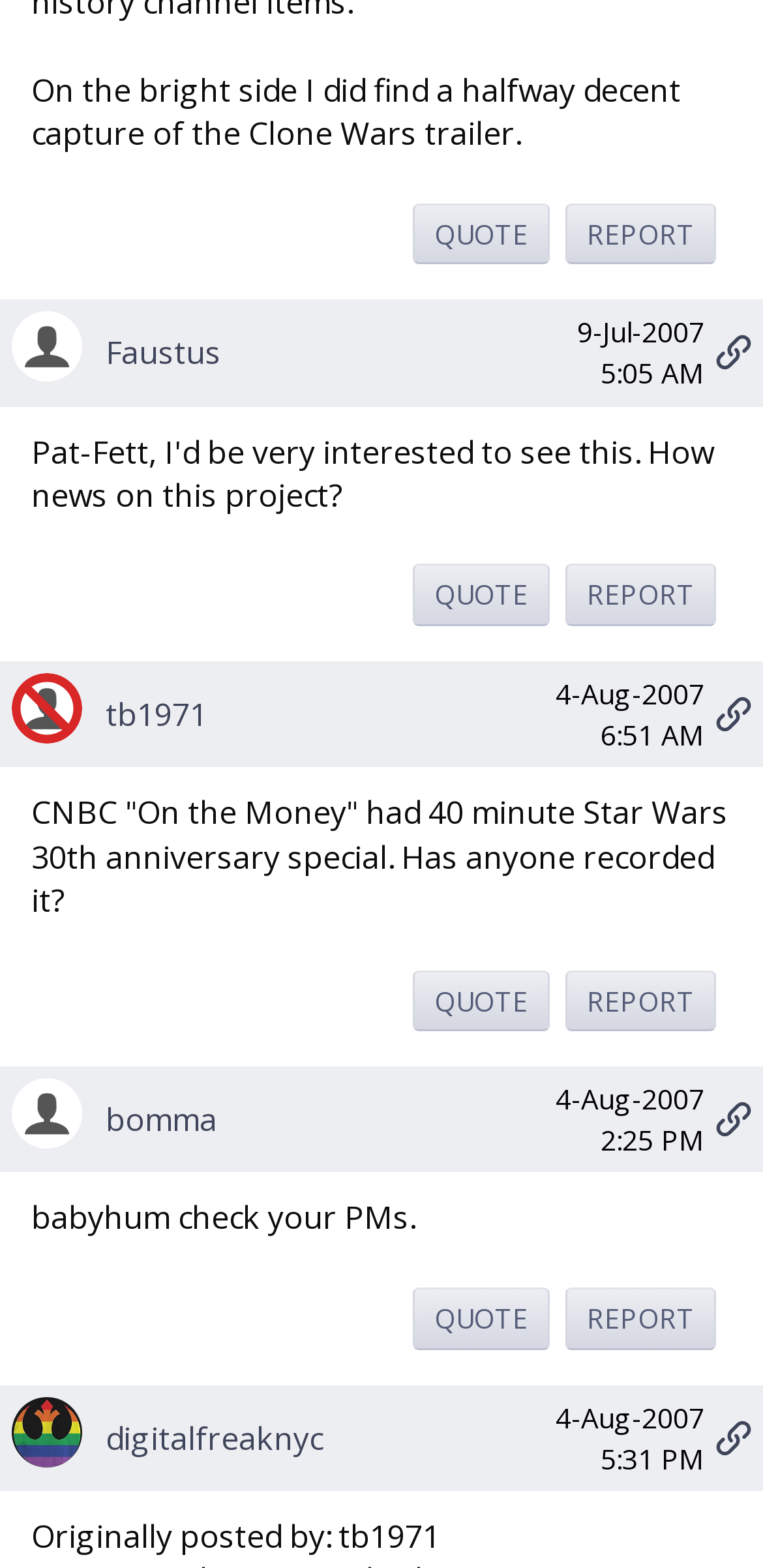Please reply with a single word or brief phrase to the question: 
How many articles are on this webpage?

4